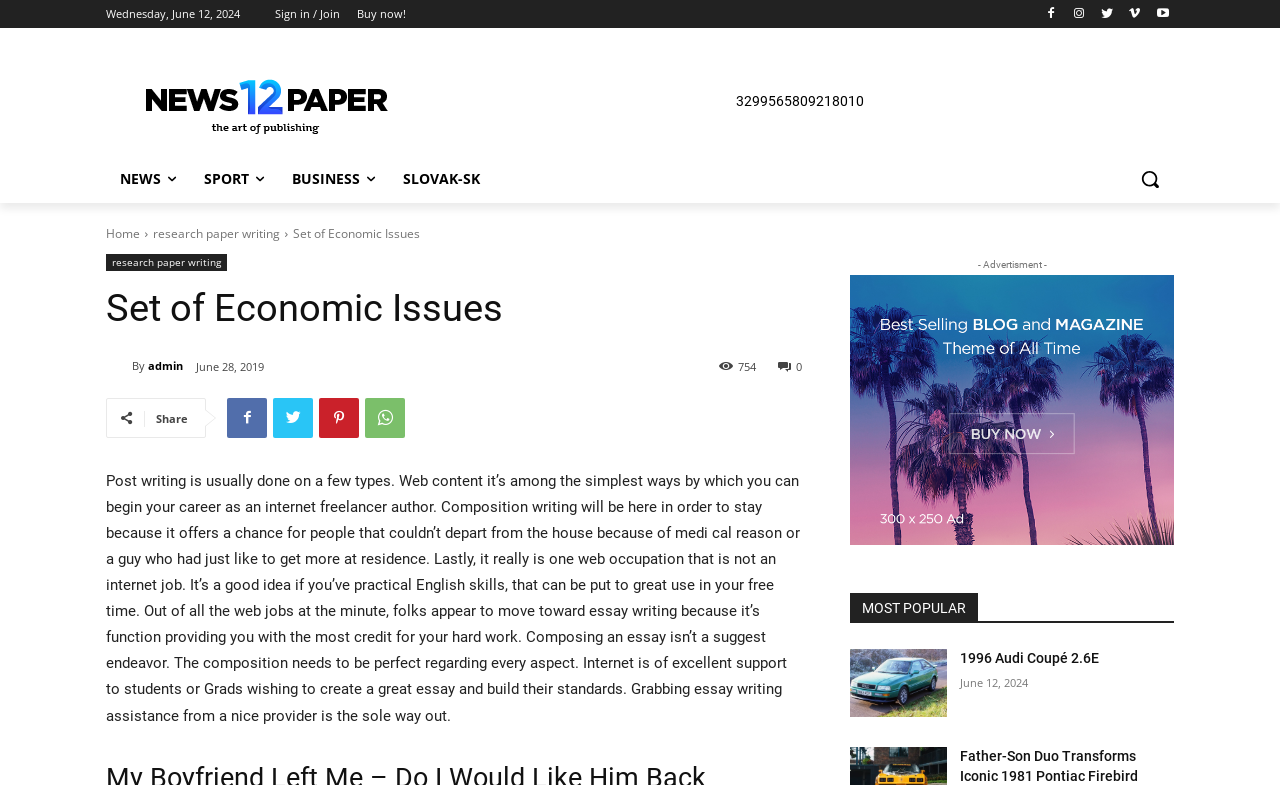What is the purpose of the button at the top right corner?
Please interpret the details in the image and answer the question thoroughly.

The button at the top right corner has an image of a magnifying glass and is labeled as 'Search', indicating that it is a search button, allowing users to search for specific content on the website.